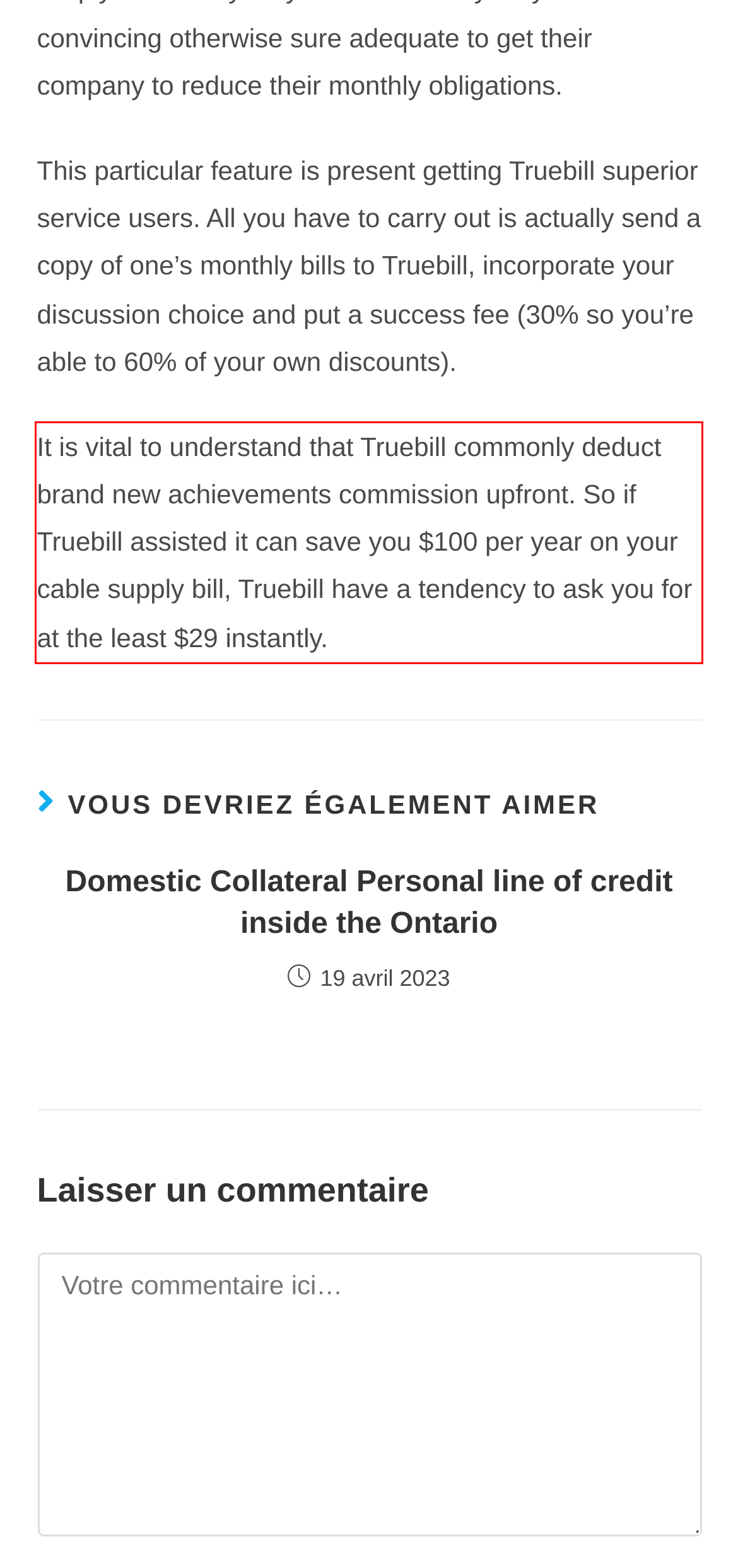Within the screenshot of the webpage, locate the red bounding box and use OCR to identify and provide the text content inside it.

It is vital to understand that Truebill commonly deduct brand new achievements commission upfront. So if Truebill assisted it can save you $100 per year on your cable supply bill, Truebill have a tendency to ask you for at the least $29 instantly.